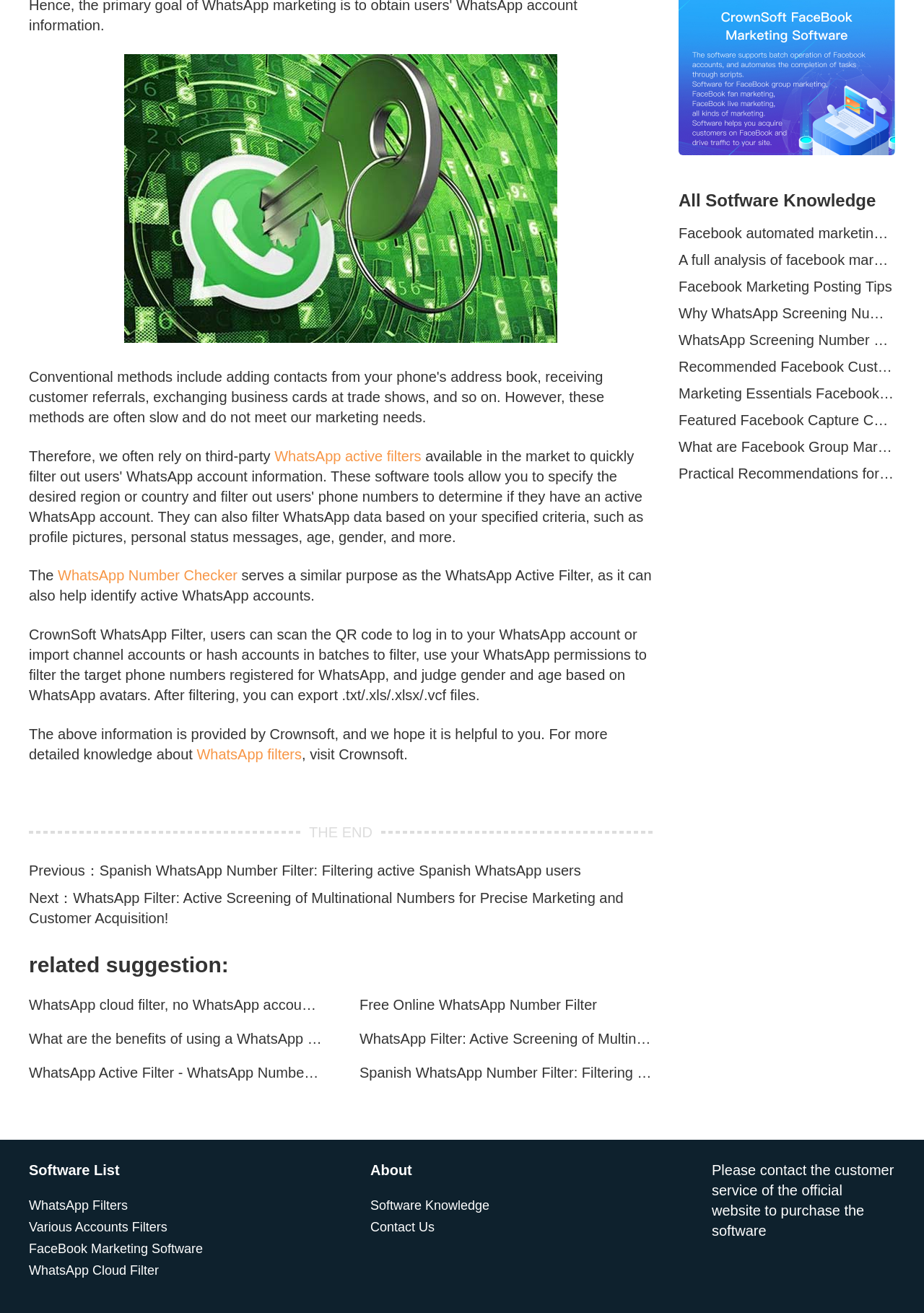Please provide a one-word or short phrase answer to the question:
What is the purpose of the 'related suggestion' section?

Provide related links